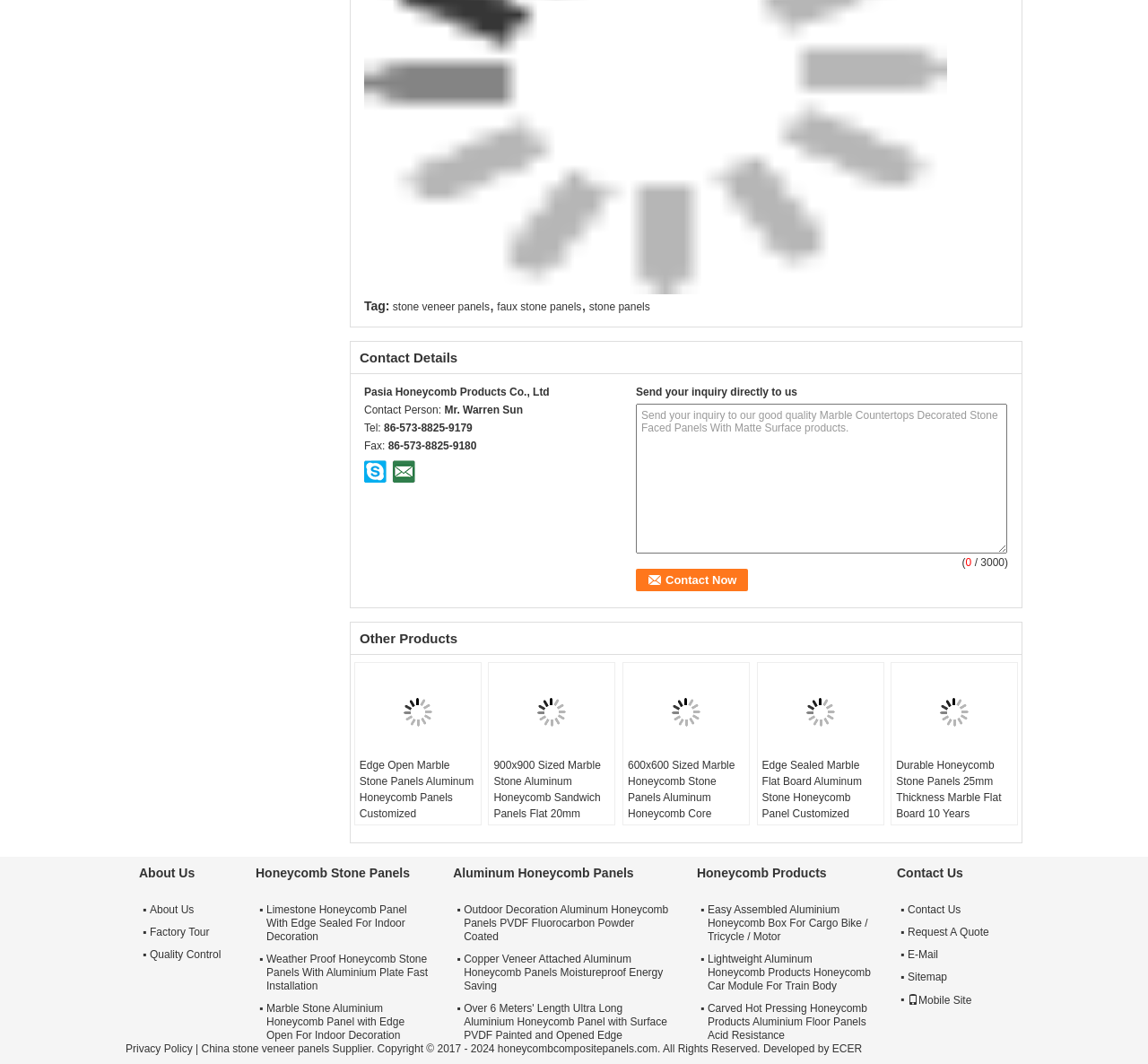From the image, can you give a detailed response to the question below:
What is the application of the Edge Open Marble Stone Panels Aluminum Honeycomb Panels Customized Specification?

The application of the Edge Open Marble Stone Panels Aluminum Honeycomb Panels Customized Specification can be found in the description list, where it is written as 'Application: Construction Decoration'.